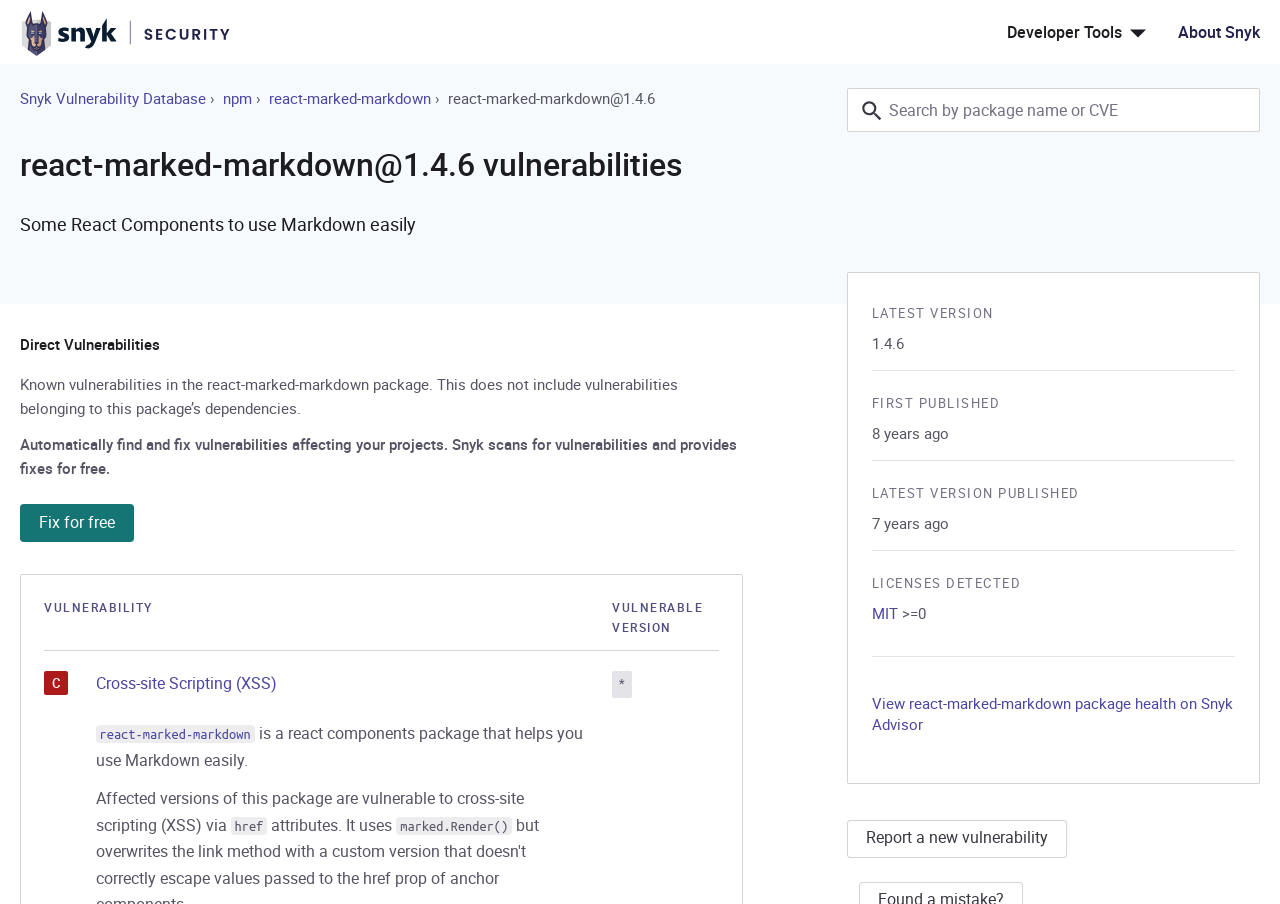For the given element description Report a new vulnerability, determine the bounding box coordinates of the UI element. The coordinates should follow the format (top-left x, top-left y, bottom-right x, bottom-right y) and be within the range of 0 to 1.

[0.661, 0.907, 0.835, 0.949]